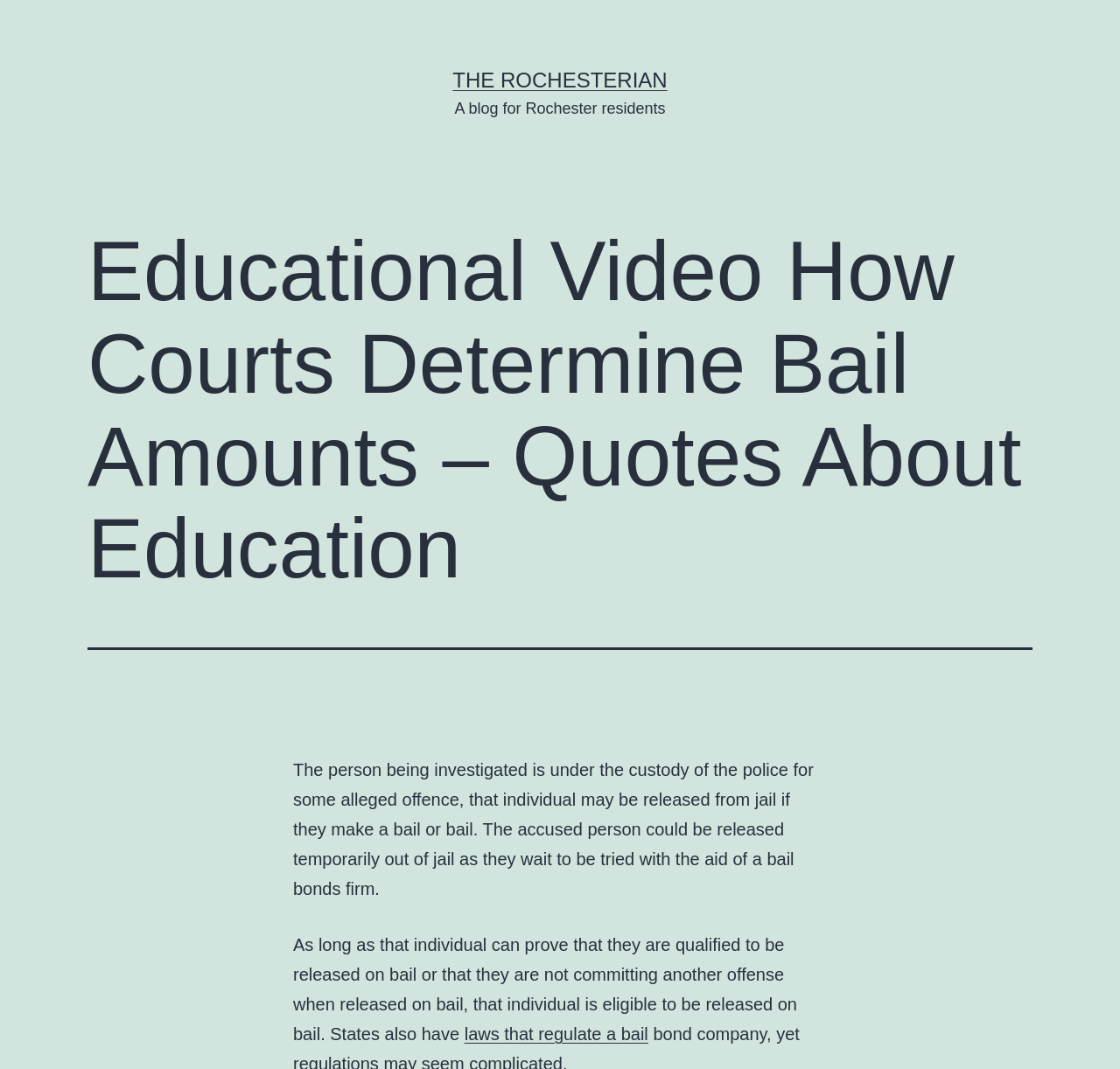What is the topic of the educational video?
Using the visual information from the image, give a one-word or short-phrase answer.

How Courts Determine Bail Amounts